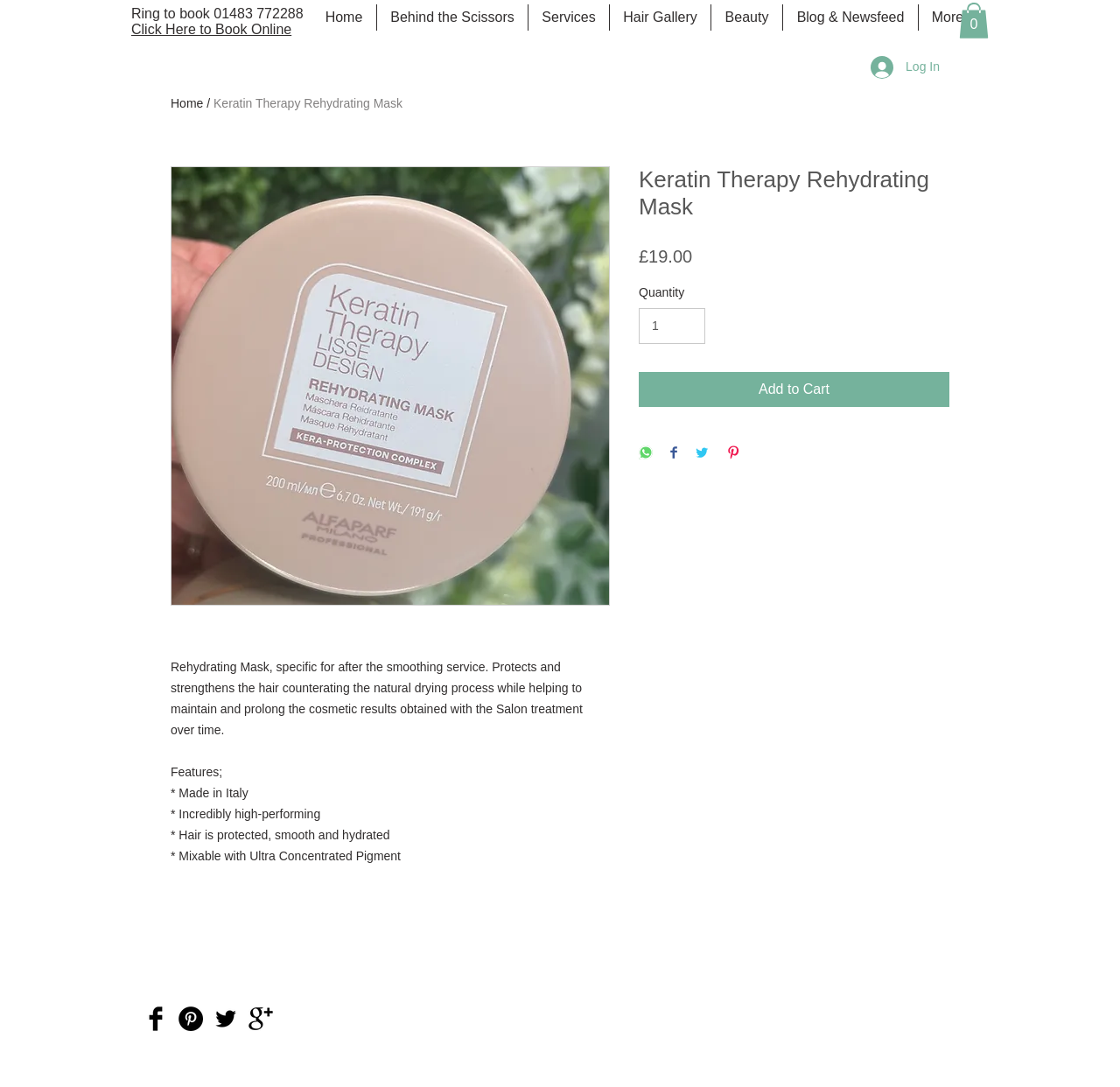Given the element description: "aria-label="Pinterest - Black Circle"", predict the bounding box coordinates of this UI element. The coordinates must be four float numbers between 0 and 1, given as [left, top, right, bottom].

[0.159, 0.926, 0.181, 0.949]